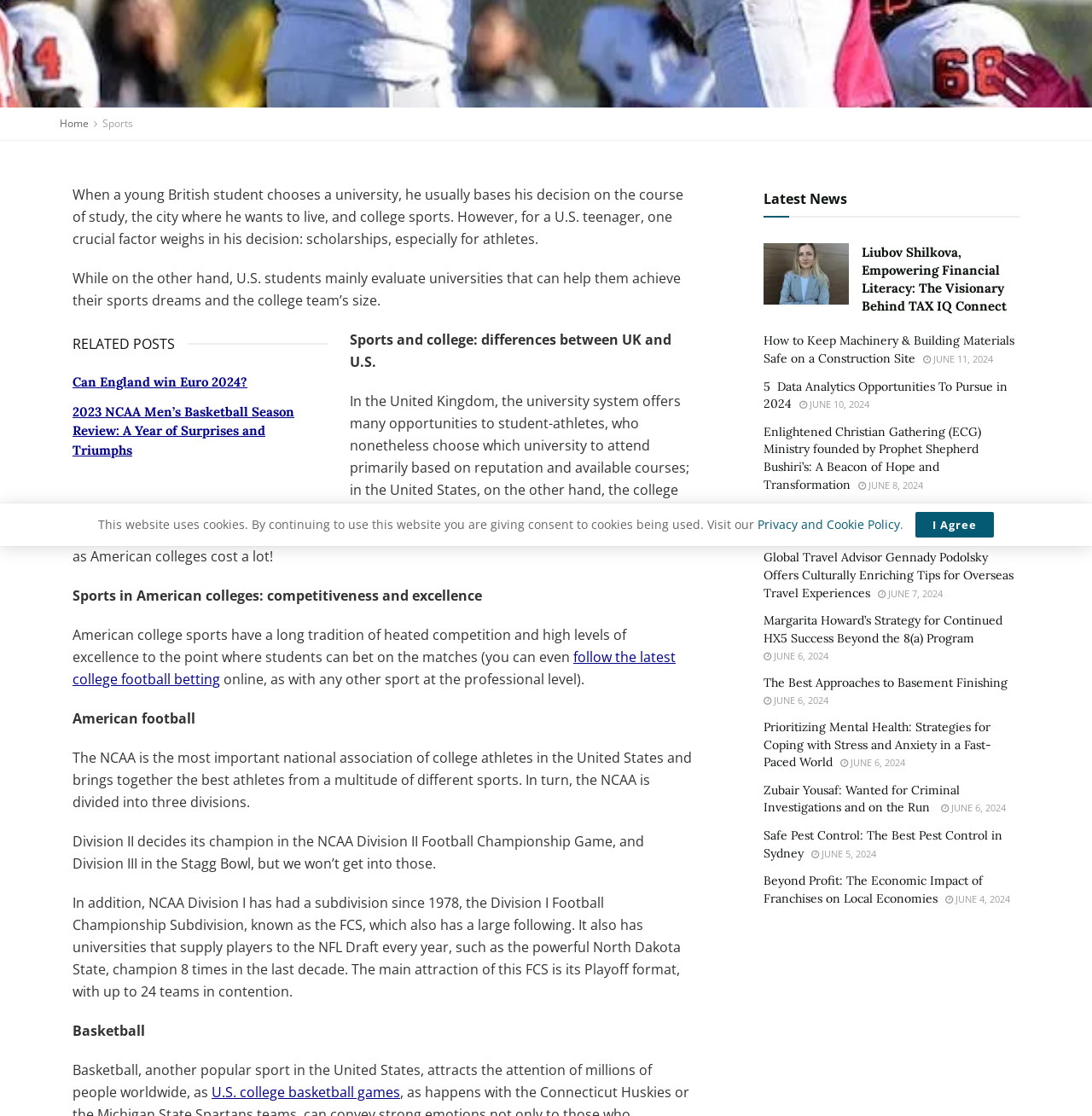Given the element description Home, specify the bounding box coordinates of the corresponding UI element in the format (top-left x, top-left y, bottom-right x, bottom-right y). All values must be between 0 and 1.

[0.055, 0.104, 0.081, 0.117]